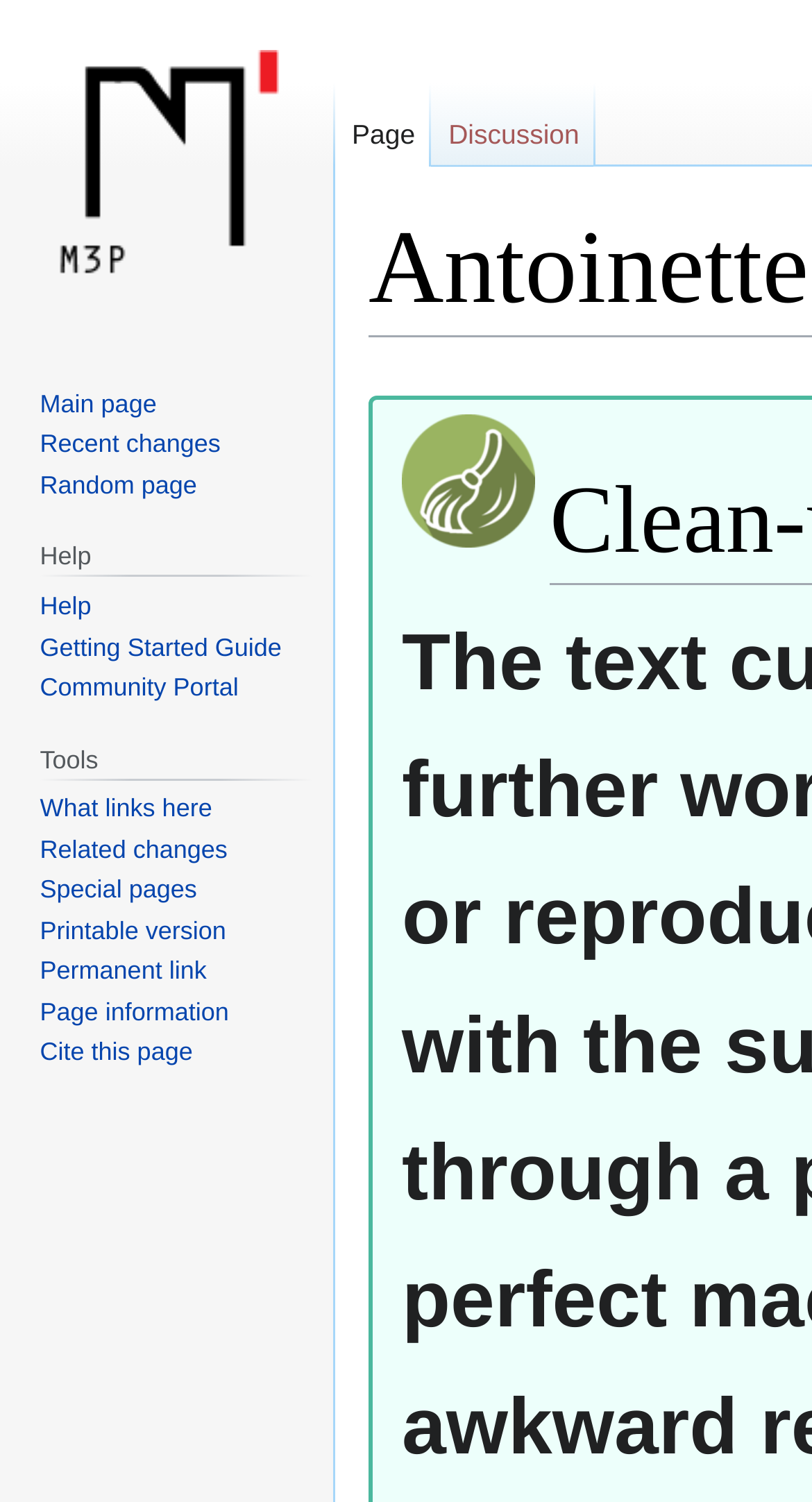Kindly respond to the following question with a single word or a brief phrase: 
How many links are there under 'Tools'?

7